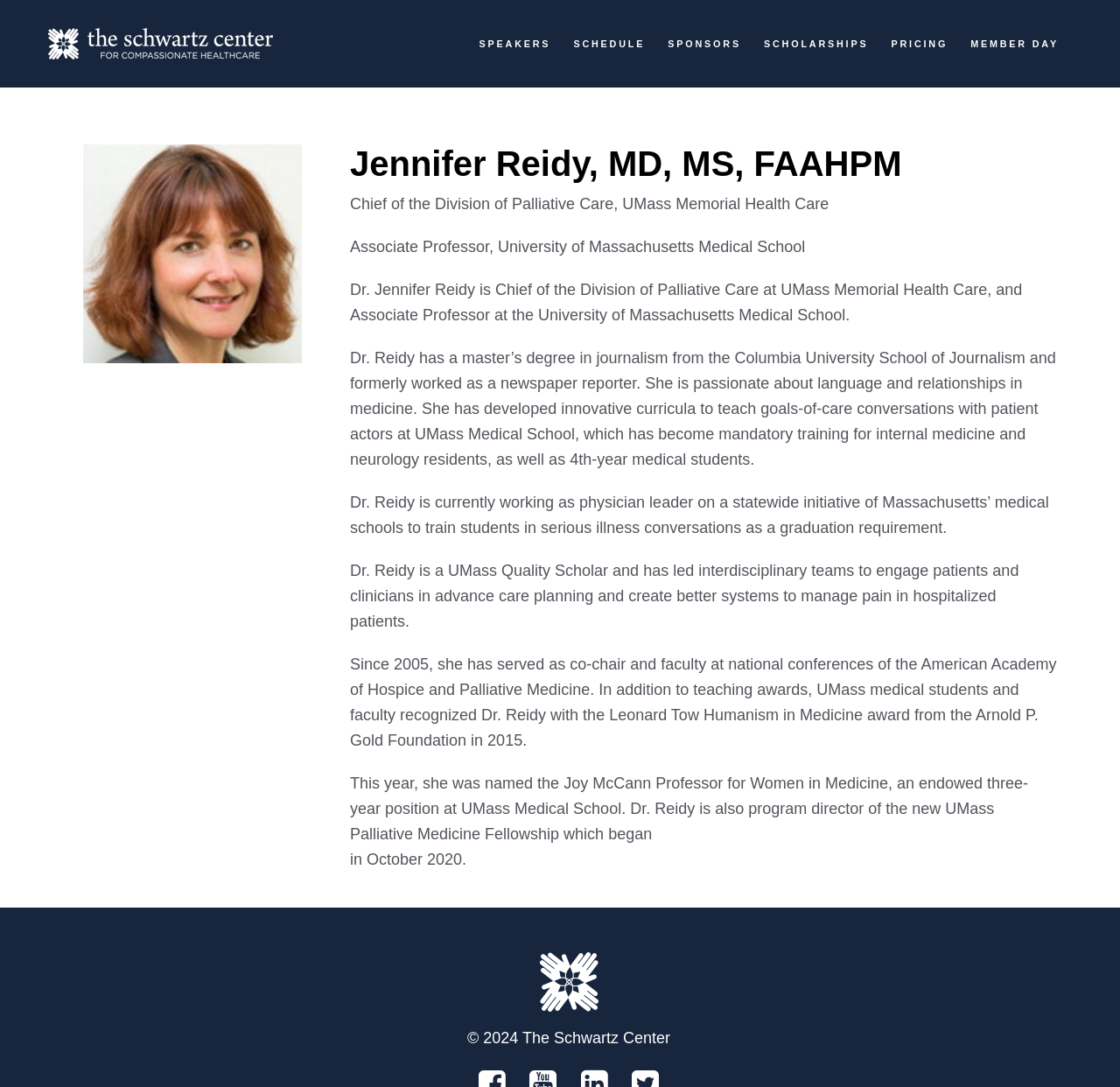Respond with a single word or phrase:
What is Dr. Reidy's role in the UMass Palliative Medicine Fellowship?

Program director